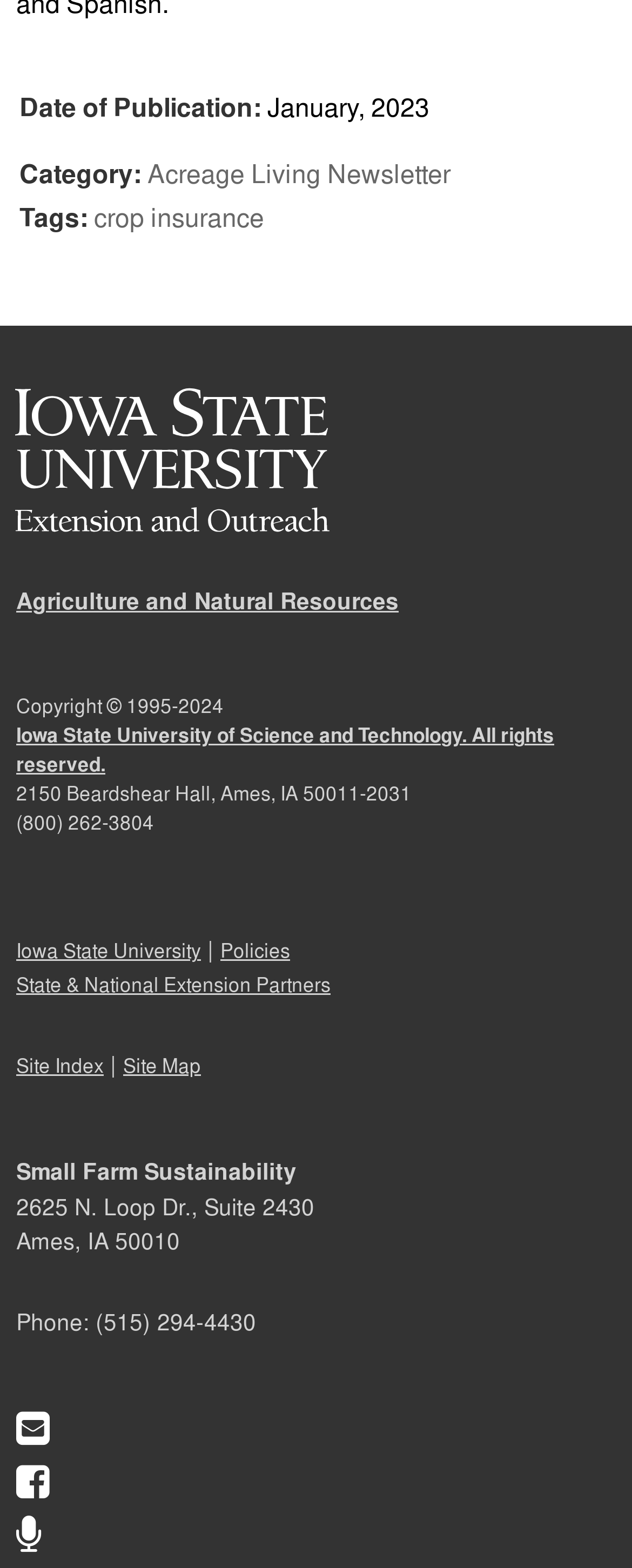Please identify the bounding box coordinates of the area that needs to be clicked to fulfill the following instruction: "View Acreage Living Newsletter."

[0.233, 0.098, 0.713, 0.123]